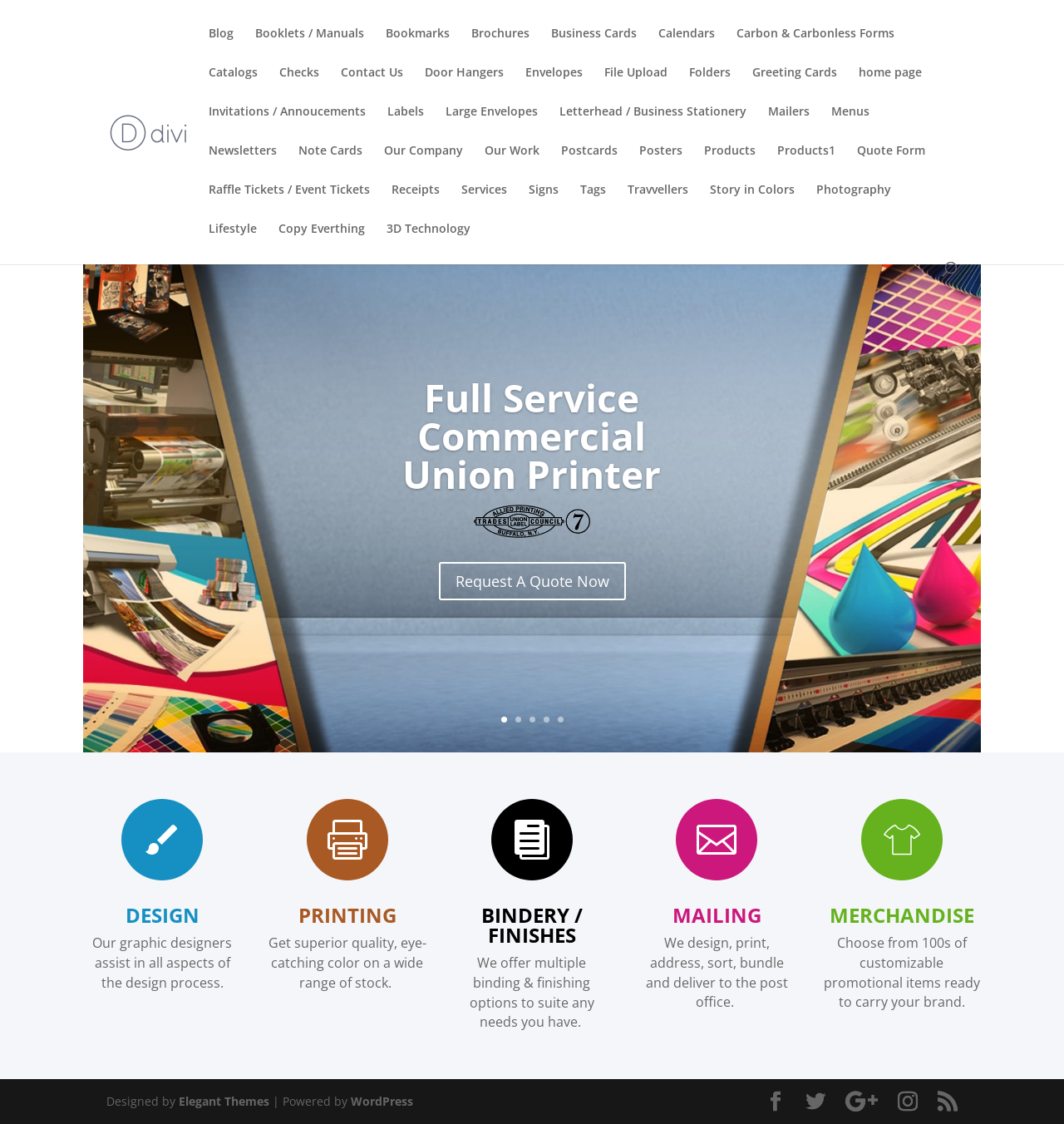Highlight the bounding box coordinates of the element you need to click to perform the following instruction: "Go to the 'Blog' page."

[0.196, 0.024, 0.22, 0.059]